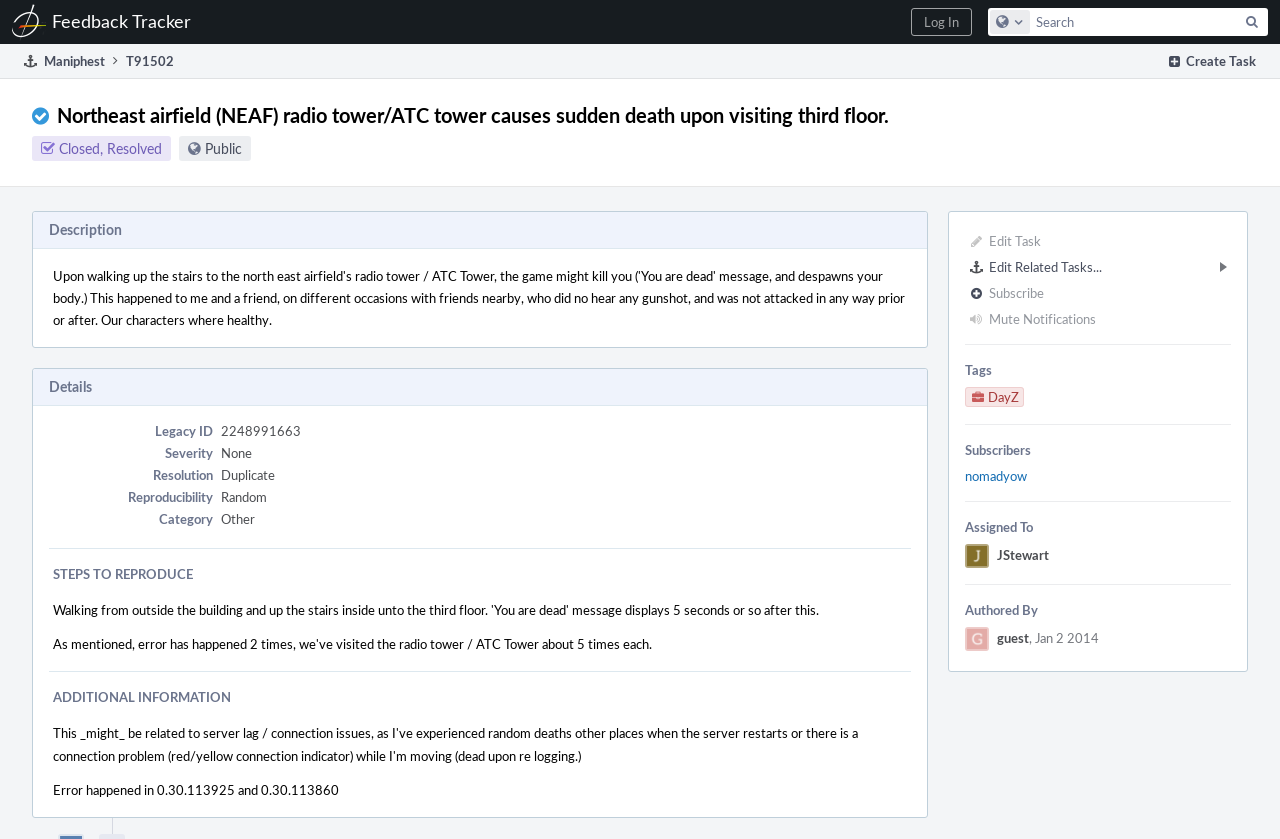Describe every aspect of the webpage in a detailed manner.

This webpage appears to be a task or issue tracking page, specifically focused on a bug report titled "Northeast airfield (NEAF) radio tower/ATC tower causes sudden death upon visiting third floor." The page has a top navigation bar with links to "Home", "Feedback Tracker", and a search bar. There are also buttons for "Log In", "Create Task", and "Maniphest".

Below the navigation bar, there is a heading that displays the title of the task, along with its status as "Closed, Resolved, Public". There are links to "Edit Task", "Edit Related Tasks", "Subscribe", and "Mute Notifications" on the right side of the page.

The main content of the page is divided into sections, including "Description", "Details", and "Steps to Reproduce". The "Description" section appears to be empty, while the "Details" section contains a list of key-value pairs, including "Legacy ID", "Severity", "Resolution", "Reproducibility", and "Category", with corresponding values.

The "Steps to Reproduce" section is a short paragraph, and the "Additional Information" section contains a brief description of the error, including the versions of the software where the error occurred.

There are also links to tags, subscribers, and assigned users, as well as a timestamp indicating when the task was authored. Overall, the page provides a detailed view of a specific task or bug report, with various sections and links to related information.